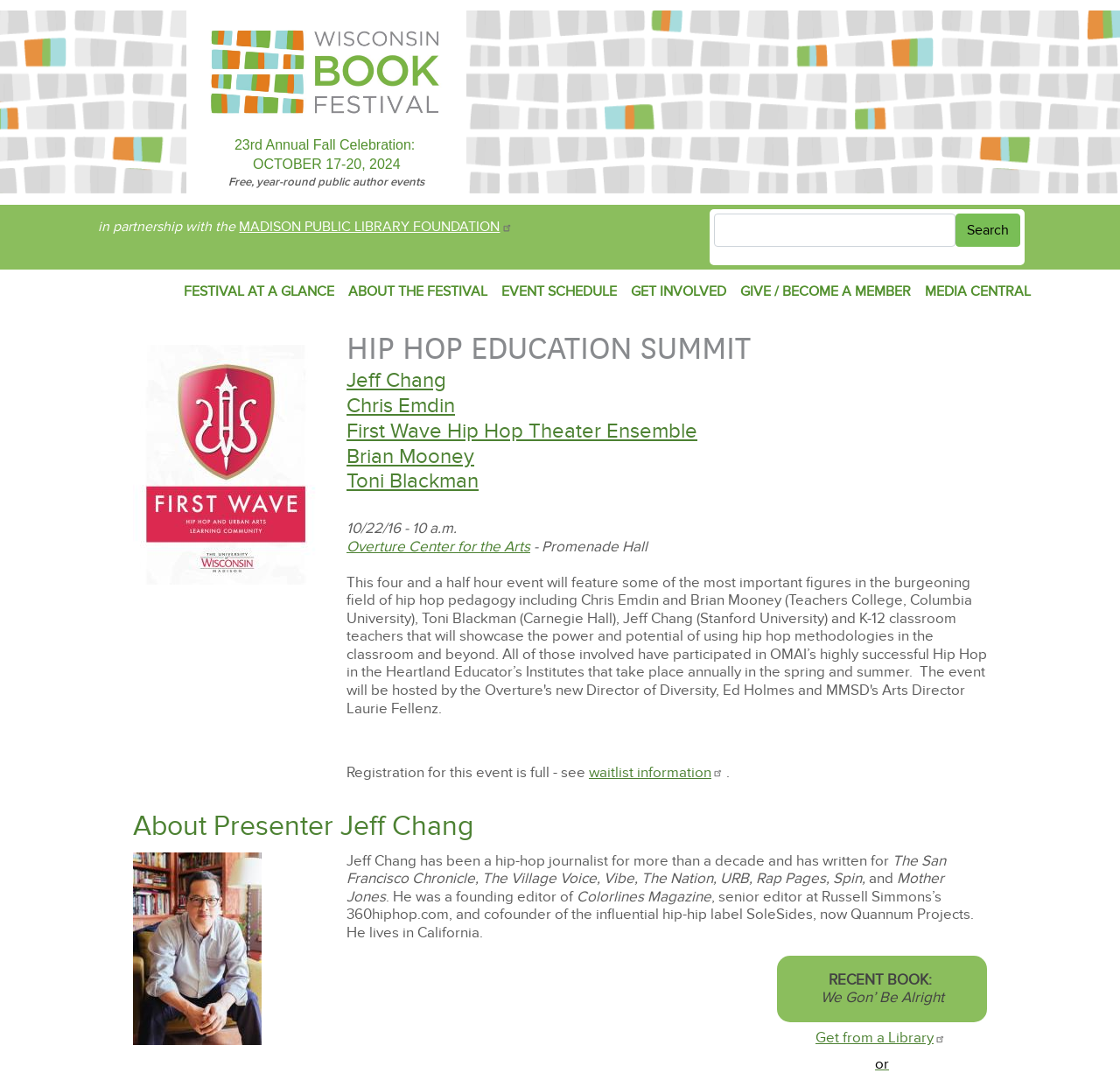Please identify the bounding box coordinates of the clickable area that will allow you to execute the instruction: "Search for a keyword".

[0.637, 0.198, 0.853, 0.229]